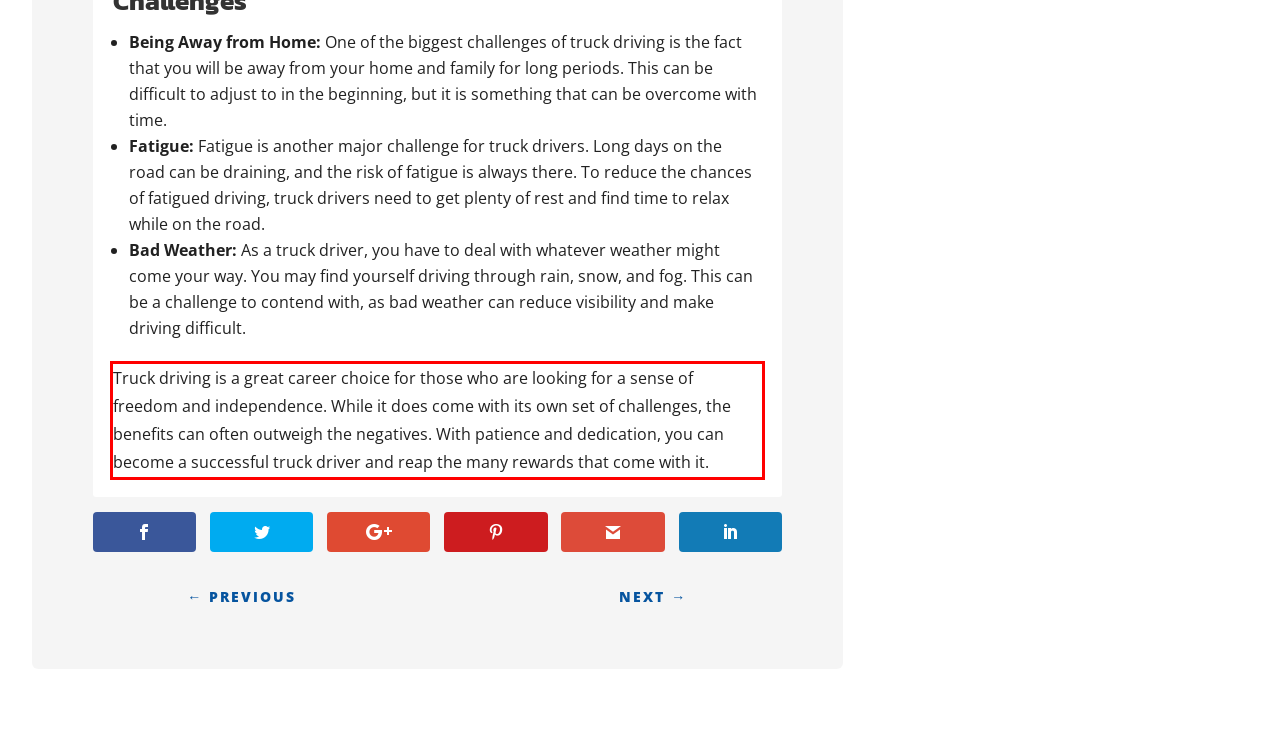Please recognize and transcribe the text located inside the red bounding box in the webpage image.

Truck driving is a great career choice for those who are looking for a sense of freedom and independence. While it does come with its own set of challenges, the benefits can often outweigh the negatives. With patience and dedication, you can become a successful truck driver and reap the many rewards that come with it.